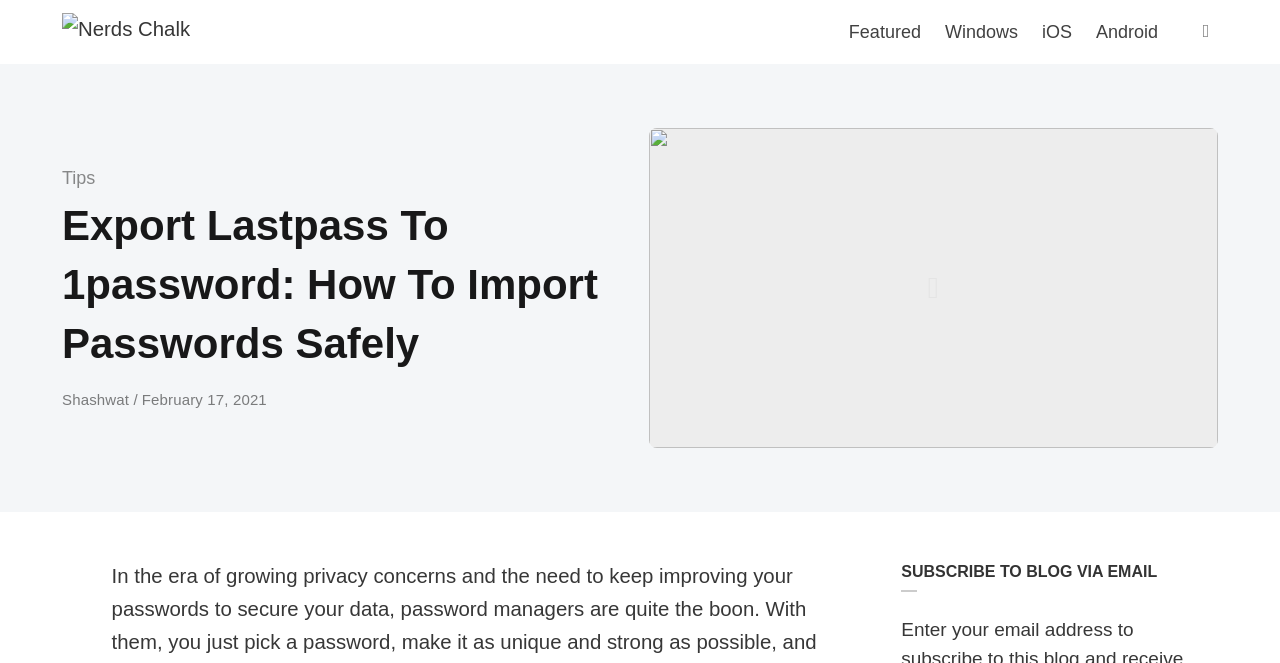Please provide the bounding box coordinates for the UI element as described: "Android". The coordinates must be four floats between 0 and 1, represented as [left, top, right, bottom].

[0.847, 0.0, 0.914, 0.097]